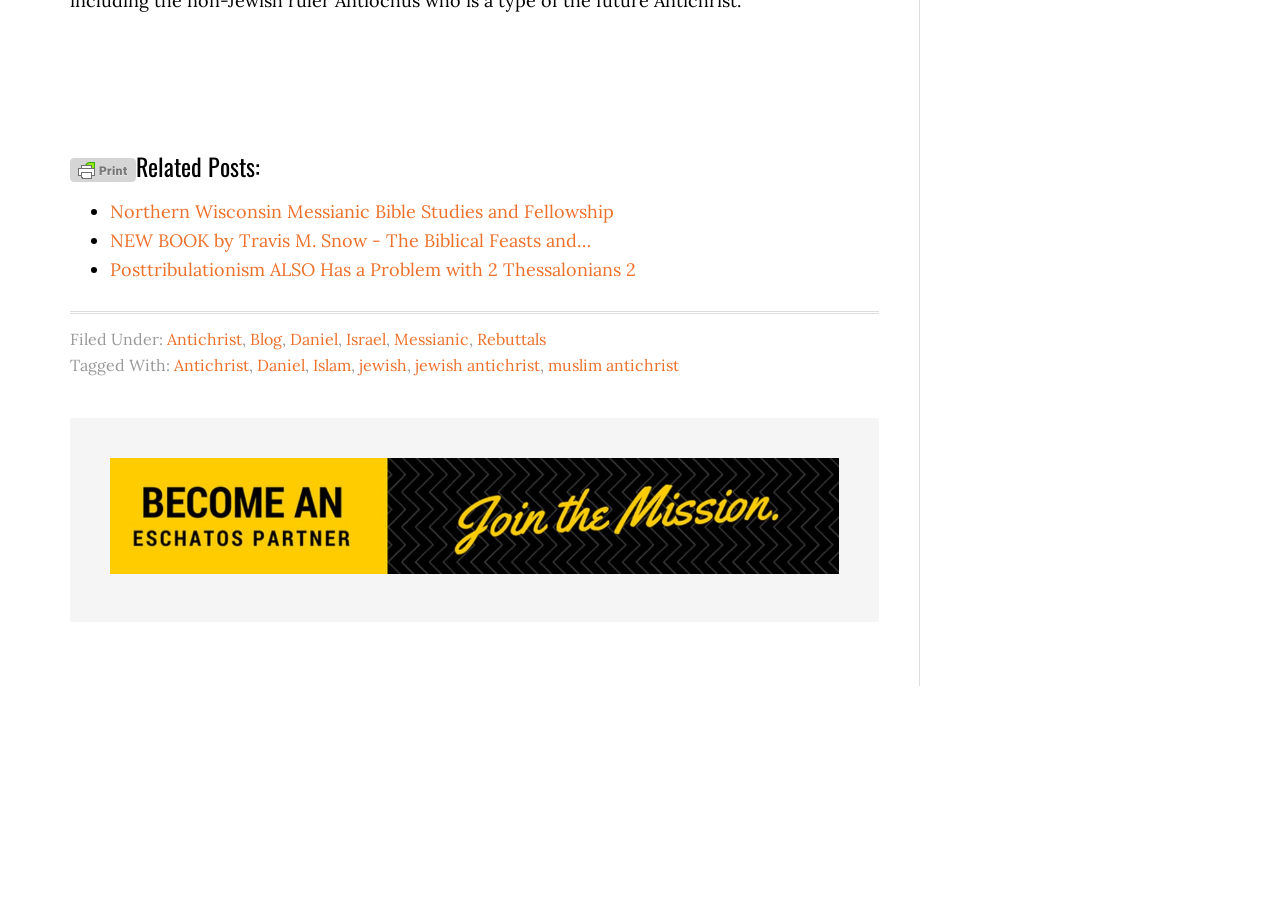What categories are listed in the footer?
Please answer the question as detailed as possible.

I examined the footer section and found 6 categories listed: Antichrist, Blog, Daniel, Israel, Messianic, and Rebuttals.